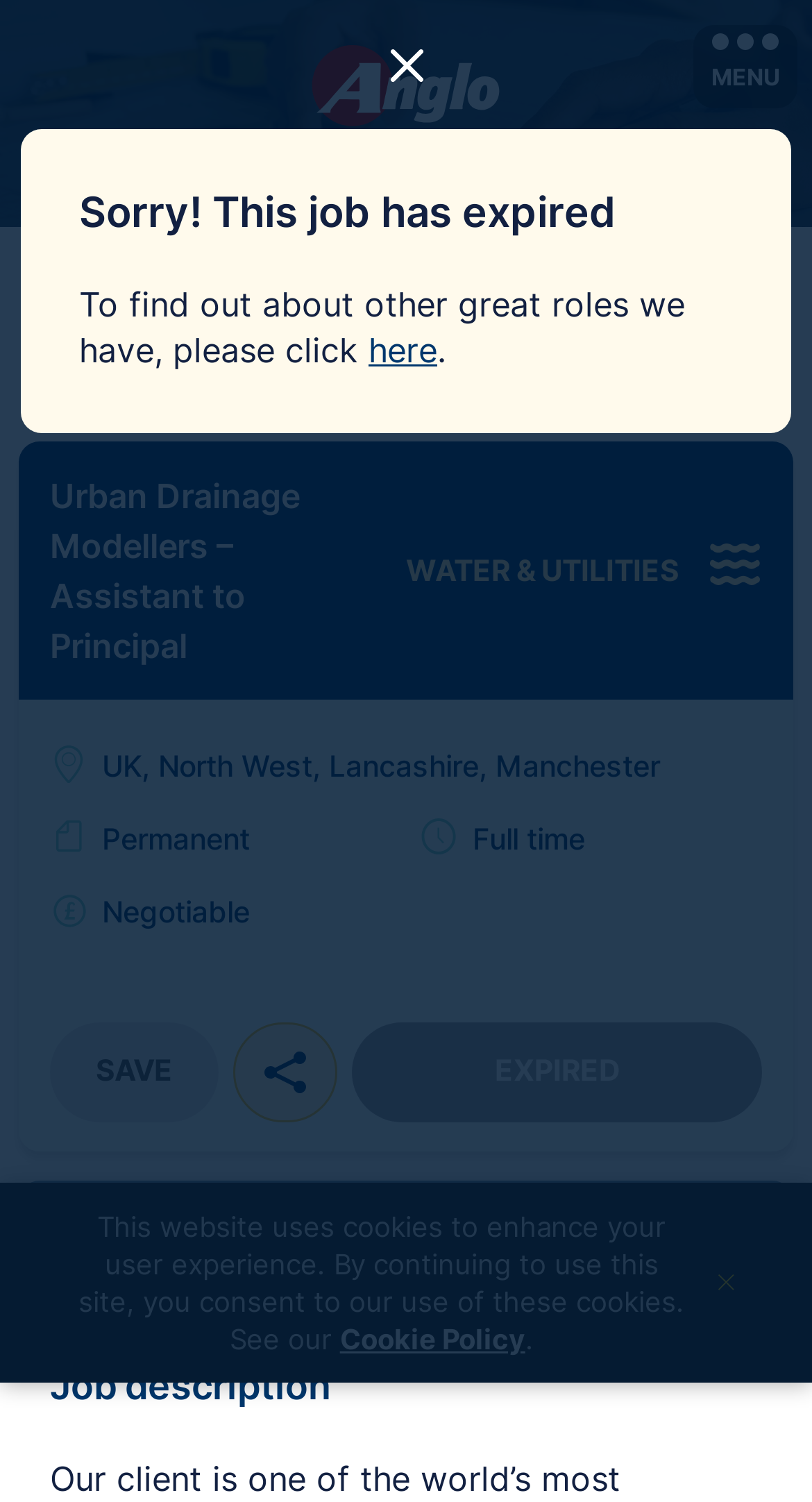Locate the bounding box coordinates of the area that needs to be clicked to fulfill the following instruction: "Click the 'here' link". The coordinates should be in the format of four float numbers between 0 and 1, namely [left, top, right, bottom].

[0.454, 0.22, 0.538, 0.247]